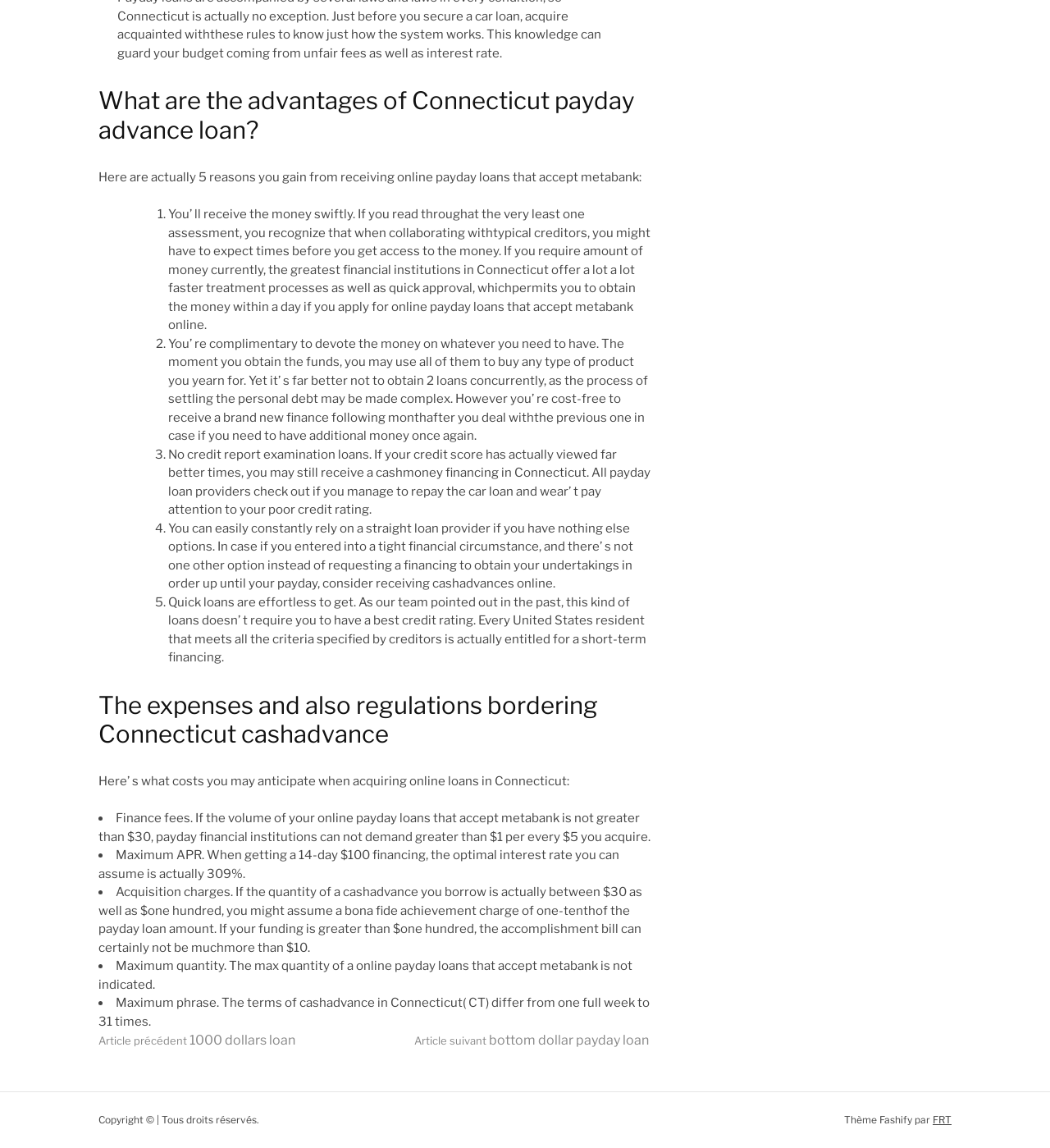Please respond to the question using a single word or phrase:
What is the purpose of a cash advance loan?

To get money until payday